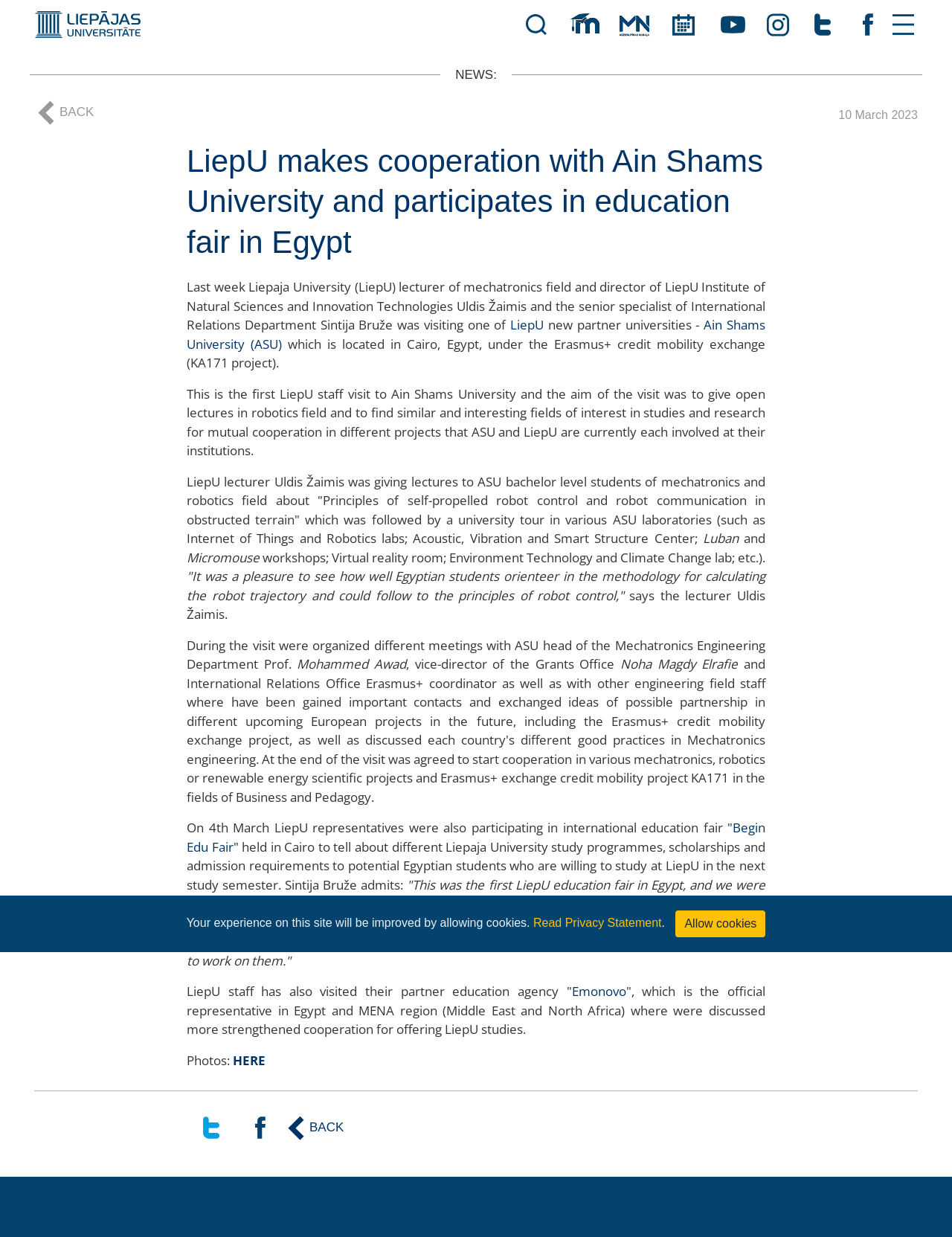What is the name of the education fair where LiepU representatives participated?
Please provide a comprehensive answer to the question based on the webpage screenshot.

The name of the education fair can be found in the link 'Begin Edu Fair' which is located in the article section of the webpage, describing the event where LiepU representatives participated.